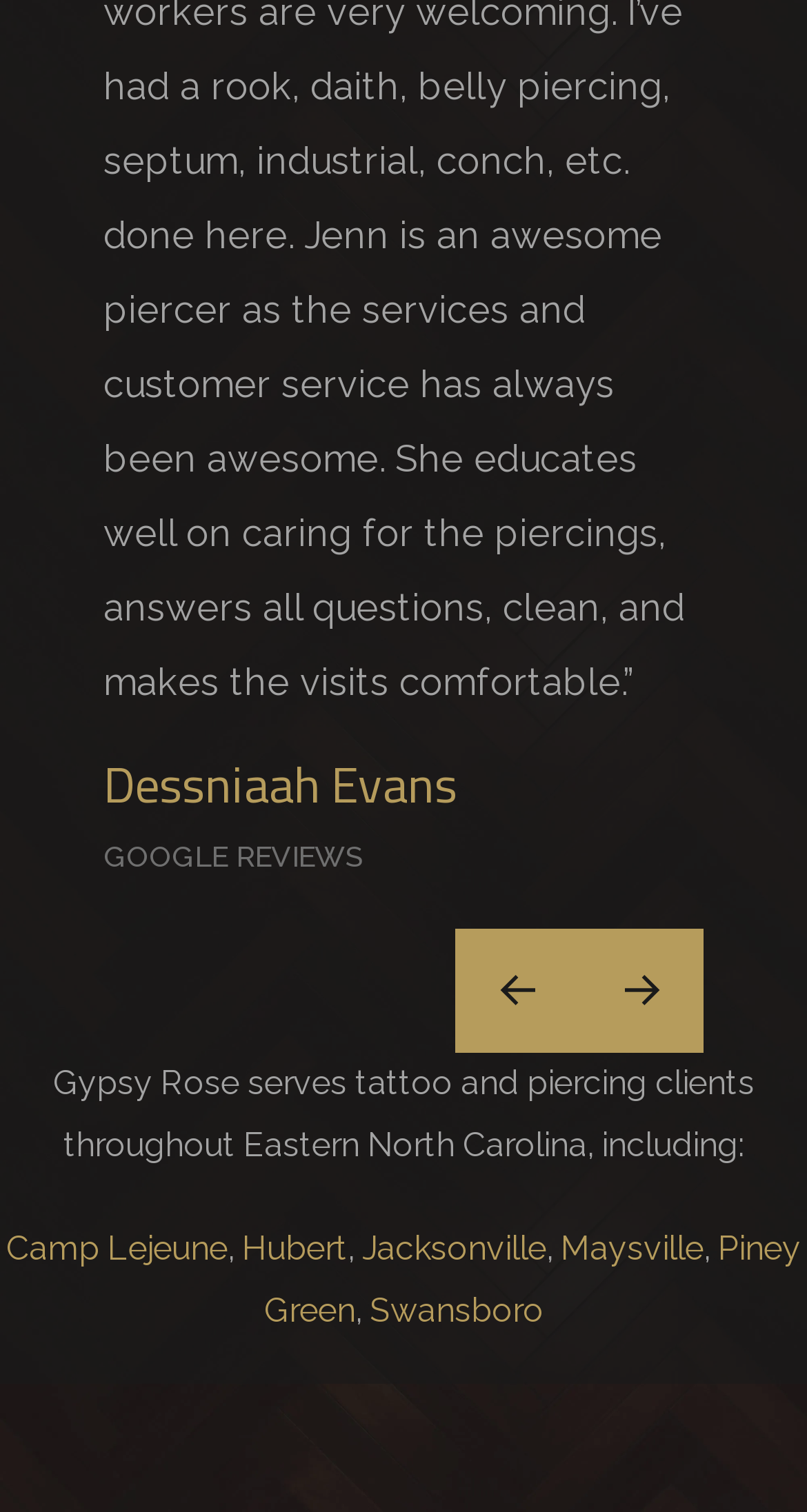How many reviewers are listed?
Carefully analyze the image and provide a detailed answer to the question.

I counted the number of headings with names, which are Becky Muirhead, Dessniaah Evans, Samantha Christmas, Bailey Benham, Isabella Pechin, and Becky Muirhead again. There are 6 unique names.